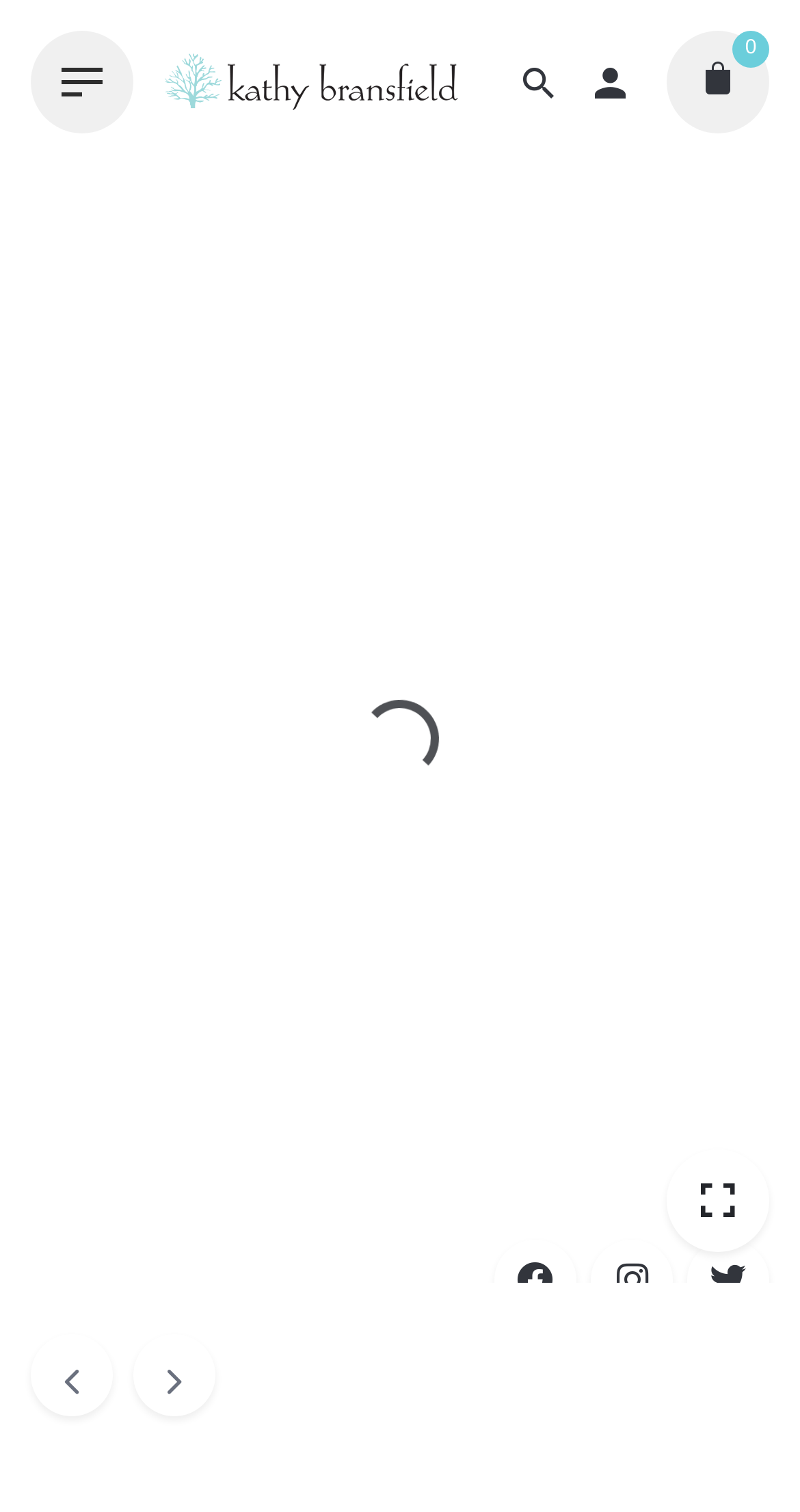Please find the bounding box coordinates for the clickable element needed to perform this instruction: "Go to Kathy Bransfield's page".

[0.197, 0.027, 0.577, 0.081]